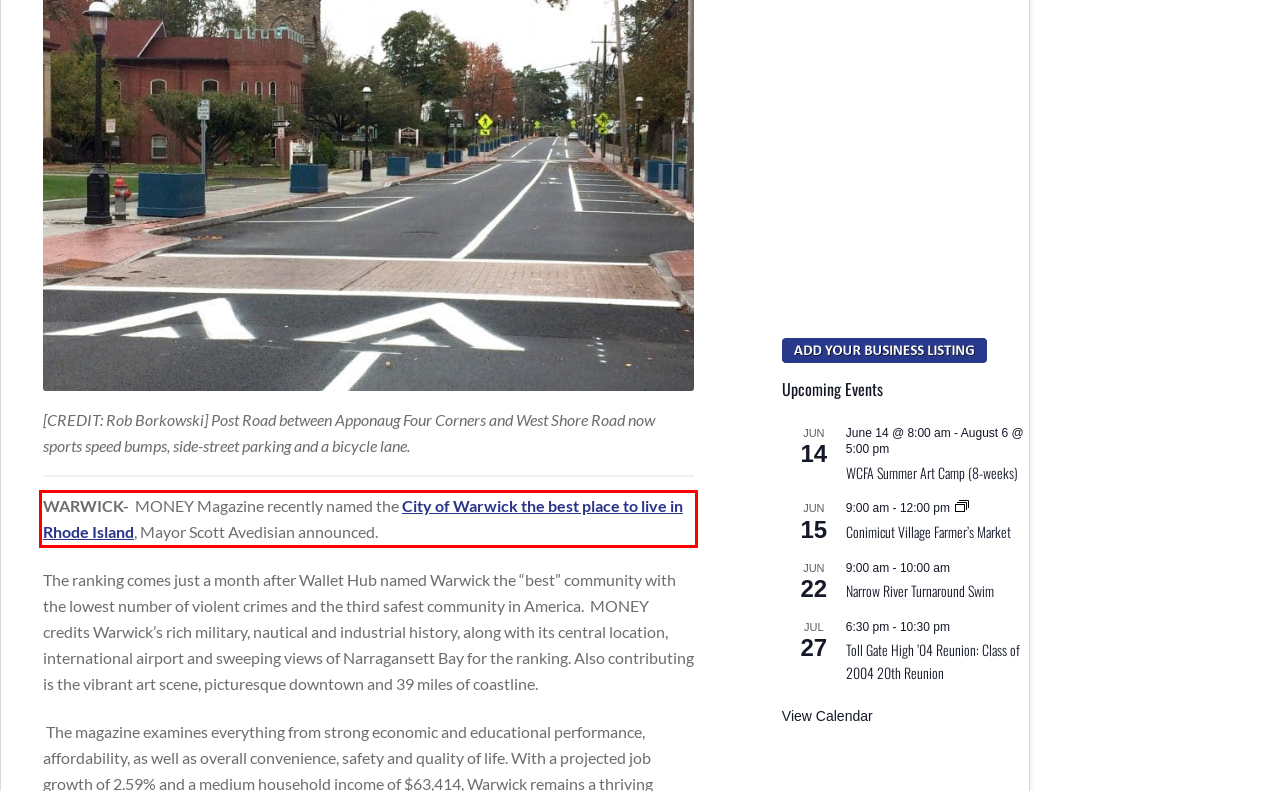Please identify and extract the text from the UI element that is surrounded by a red bounding box in the provided webpage screenshot.

WARWICK- MONEY Magazine recently named the City of Warwick the best place to live in Rhode Island, Mayor Scott Avedisian announced.